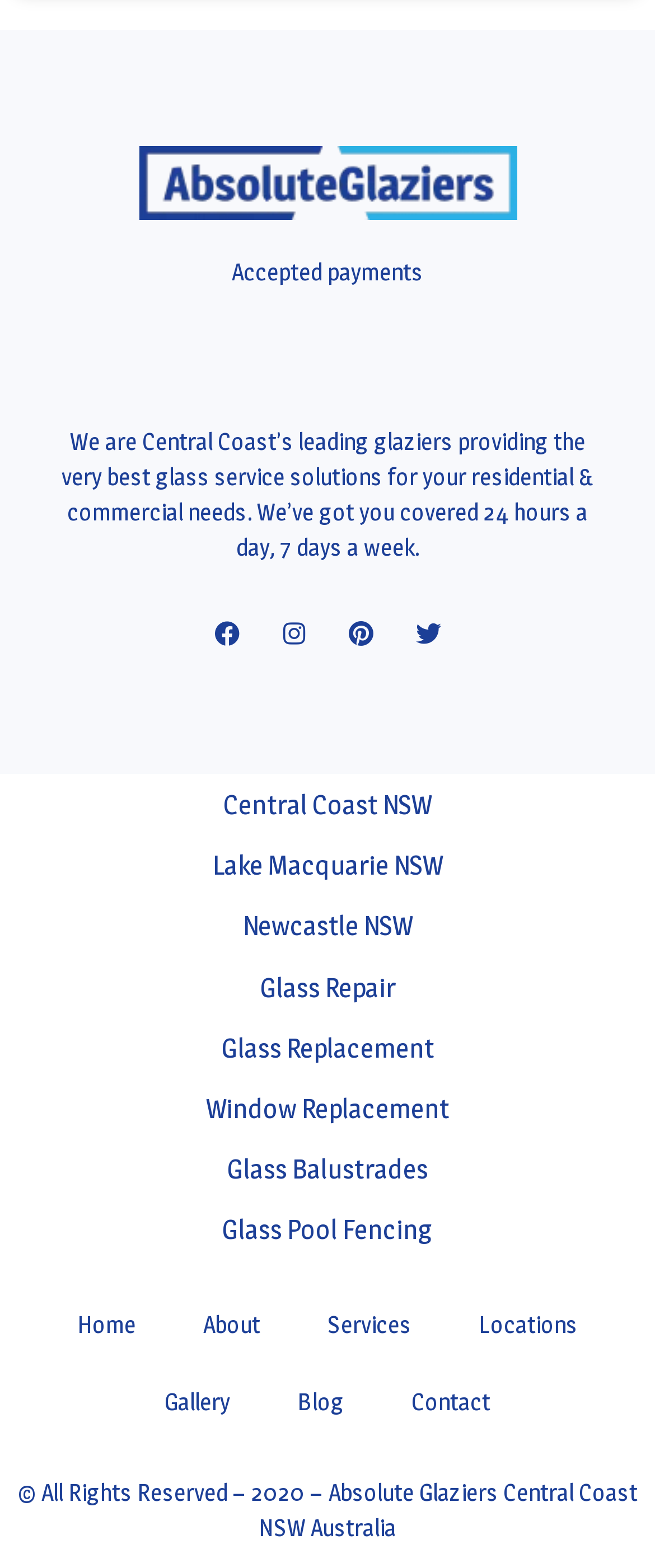Respond to the question below with a single word or phrase:
What is the copyright year of the company?

2020